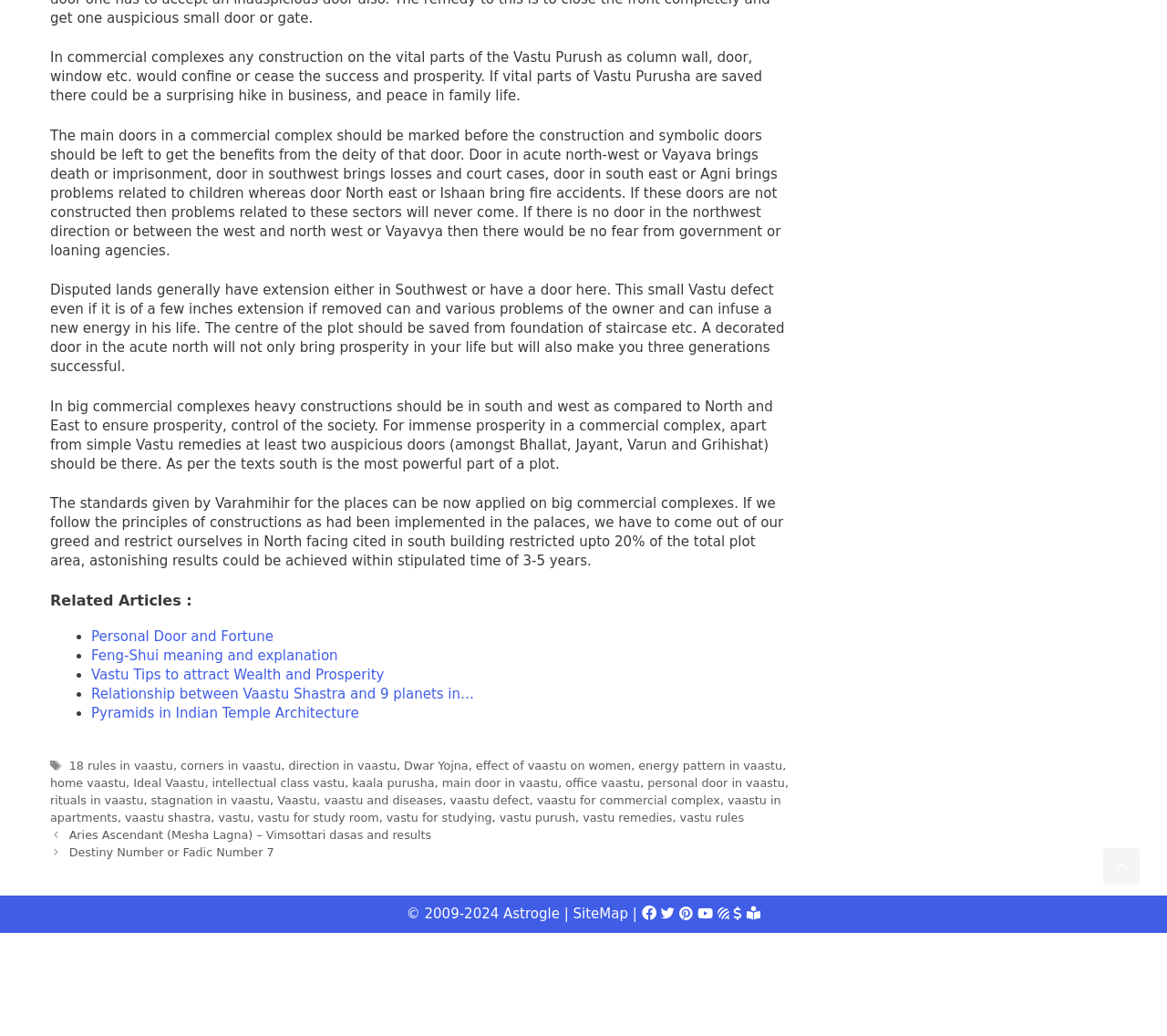Given the following UI element description: "Ideal Vaastu", find the bounding box coordinates in the webpage screenshot.

[0.114, 0.749, 0.175, 0.762]